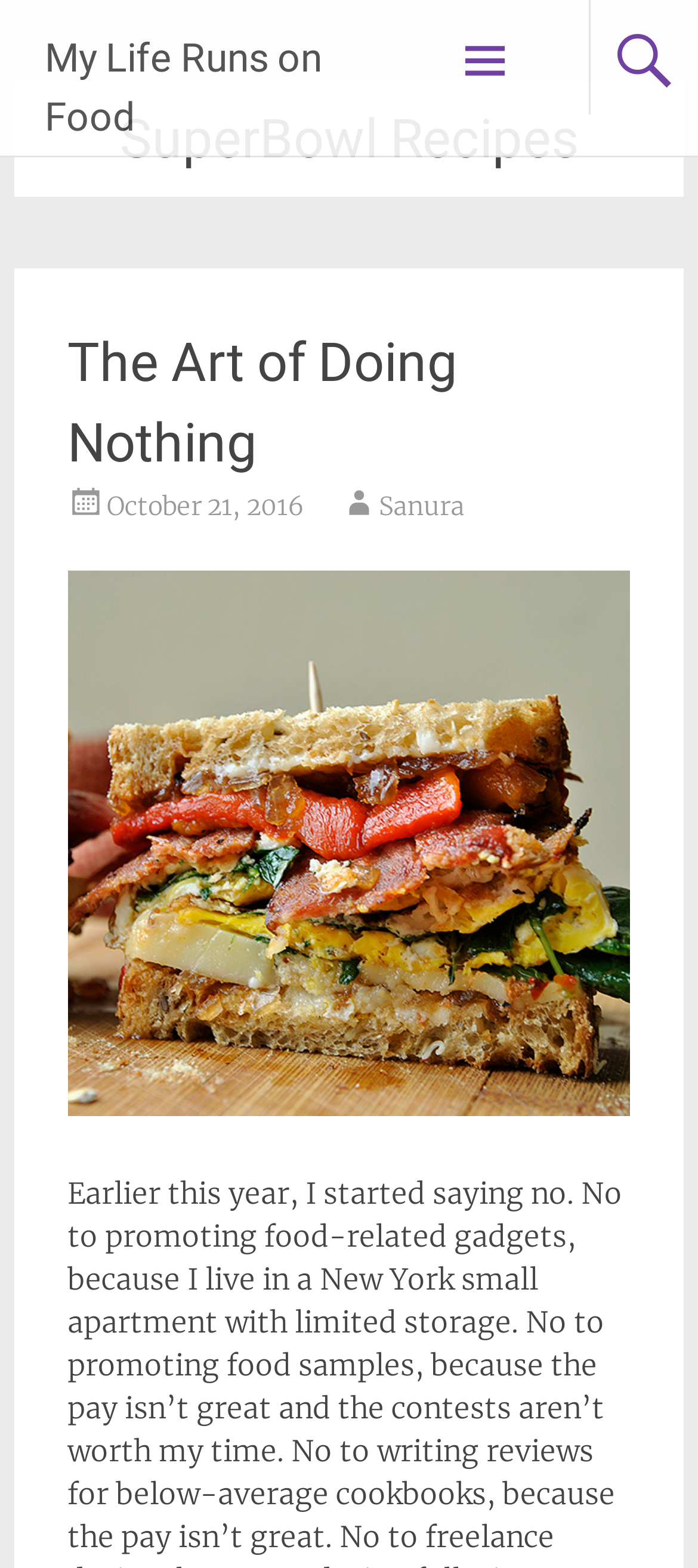Generate a detailed explanation of the webpage's features and information.

The webpage is about Super Bowl recipes, with a focus on a specific blog, "My Life Runs on Food". At the top left of the page, there is a heading with the blog's name, accompanied by a link to the blog. 

To the right of the blog's name, there is a heading with an icon, which appears to be a social media or sharing icon. Below this icon, there is a header section that spans almost the entire width of the page. Within this section, there is a heading that reads "SuperBowl Recipes", which is centered near the top of the page.

Below the "SuperBowl Recipes" heading, there is a subheading that reads "The Art of Doing Nothing", which is followed by a link to the same article. To the right of the subheading, there is a link to the date "October 21, 2016", and another link to the author's name, "Sanura". 

Further down the page, there is a large image that takes up most of the width, which appears to be a photo of a "Chutney and Cheddar Egg Sandwich", likely a recipe featured on the blog.